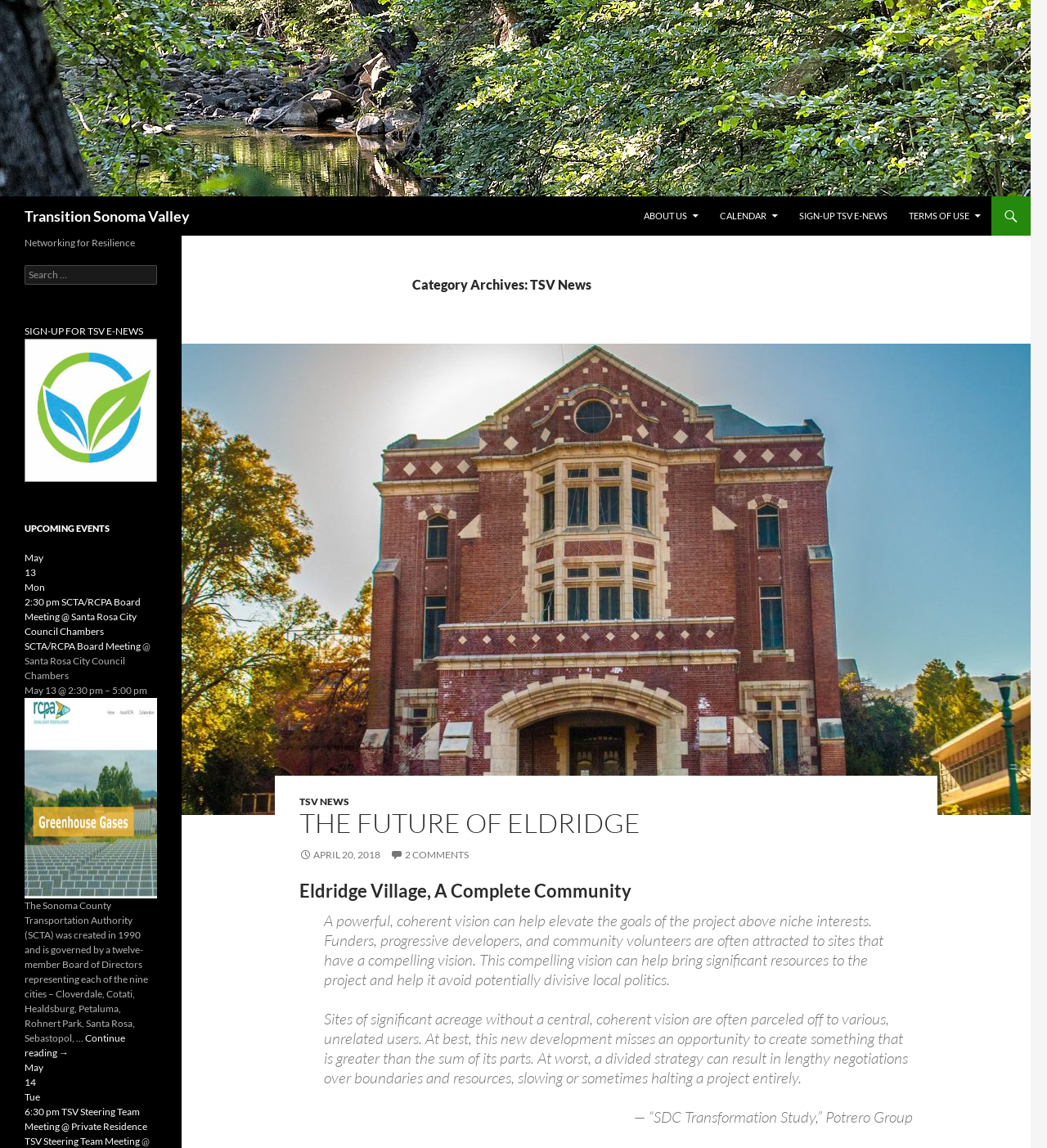Provide your answer in one word or a succinct phrase for the question: 
What is the name of the organization?

Transition Sonoma Valley